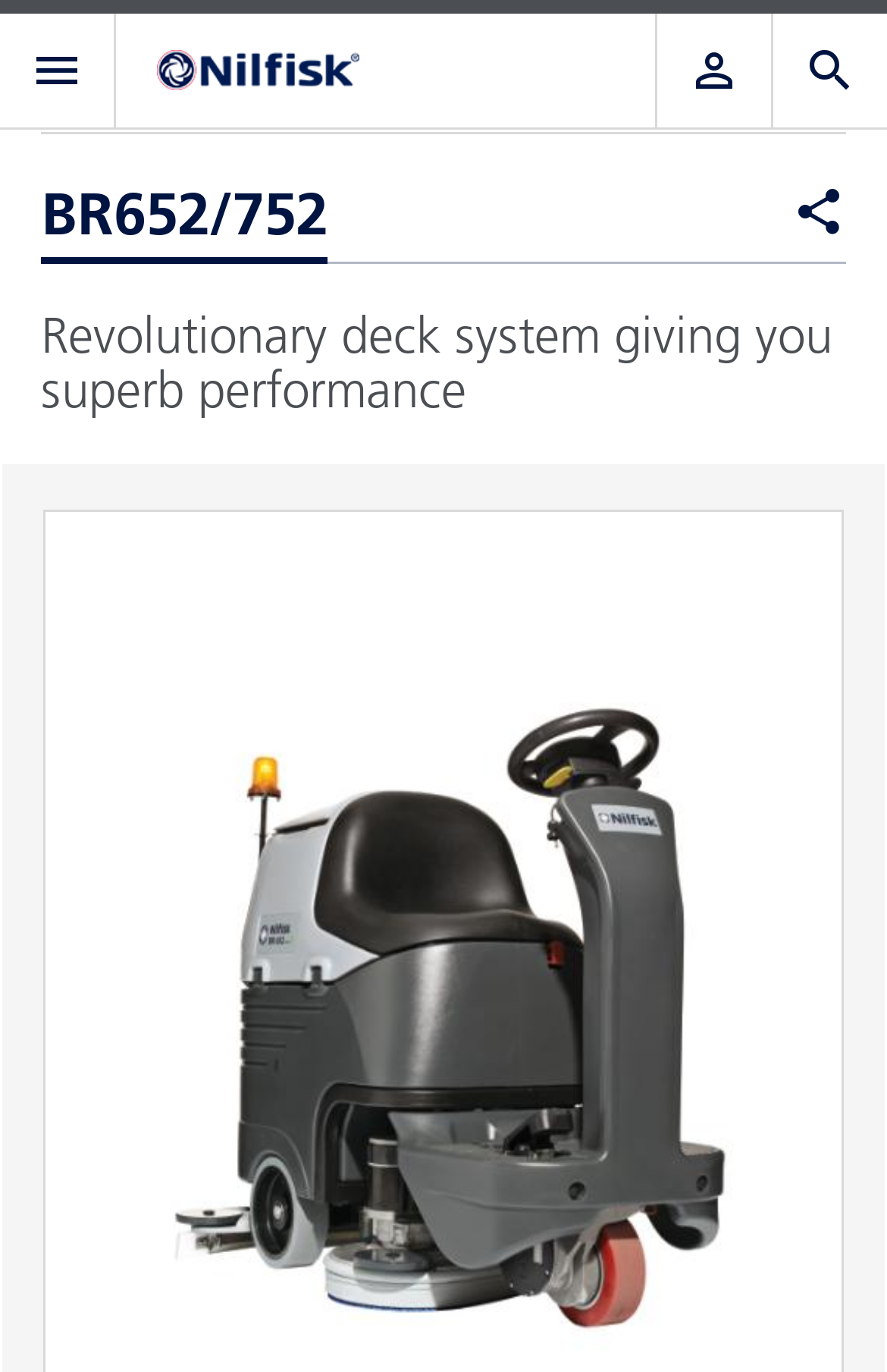Provide a thorough description of the webpage's content and layout.

The webpage is about the Nilfisk Official Website, specifically featuring the BR652/752 product. At the top left corner, there is a button with an icon '\ue20e'. Next to it, on the top center, there is a link with an image. On the top right corner, there are three buttons with icons '\ue2ca', '\ue255', and '\ue25a' respectively, from right to left.

Below the top section, there is a table layout that spans almost the entire width of the page. Within this table, there is a heading "BR652/752" on the left side, and a link with an icon '\ue25a' on the right side.

Below the table, there is a heading that describes the product, stating "Revolutionary deck system giving you superb performance". This heading is followed by a large image that takes up most of the page's width, labeled "SCRUBBER BR 752".